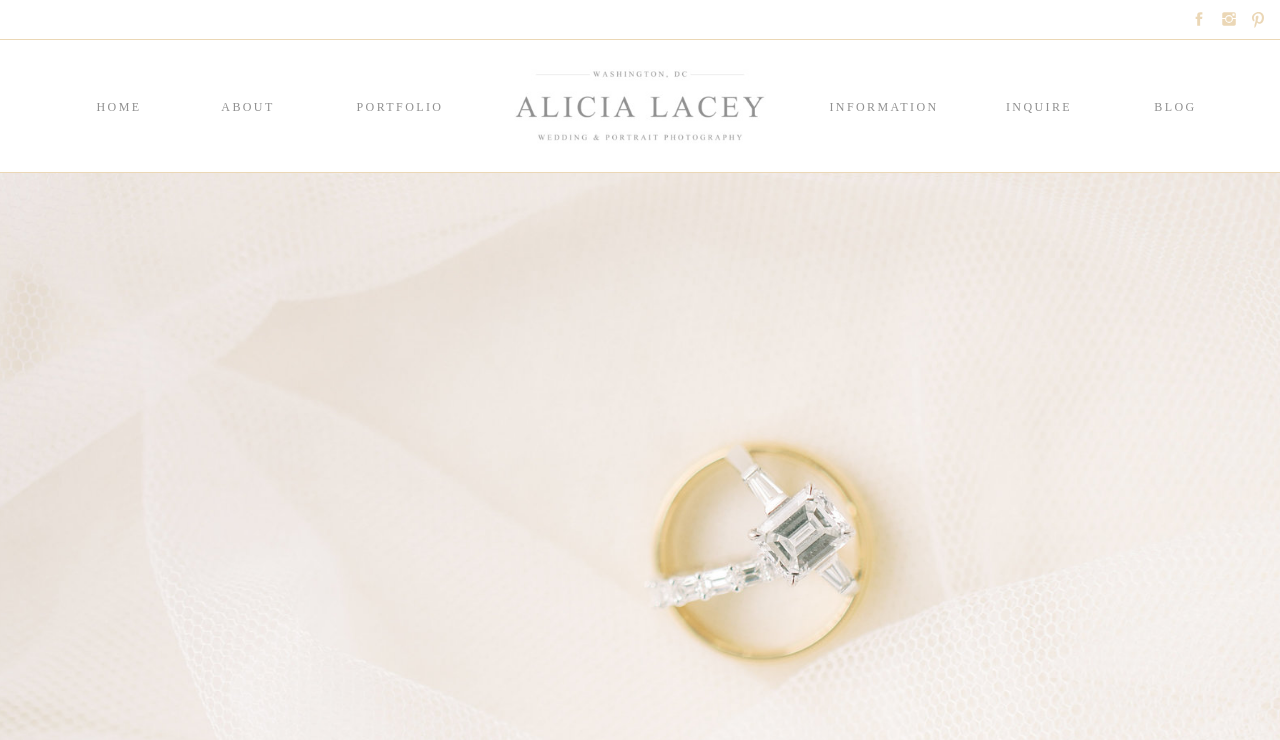Highlight the bounding box coordinates of the region I should click on to meet the following instruction: "Visit the BLOG page".

[0.894, 0.131, 0.943, 0.155]